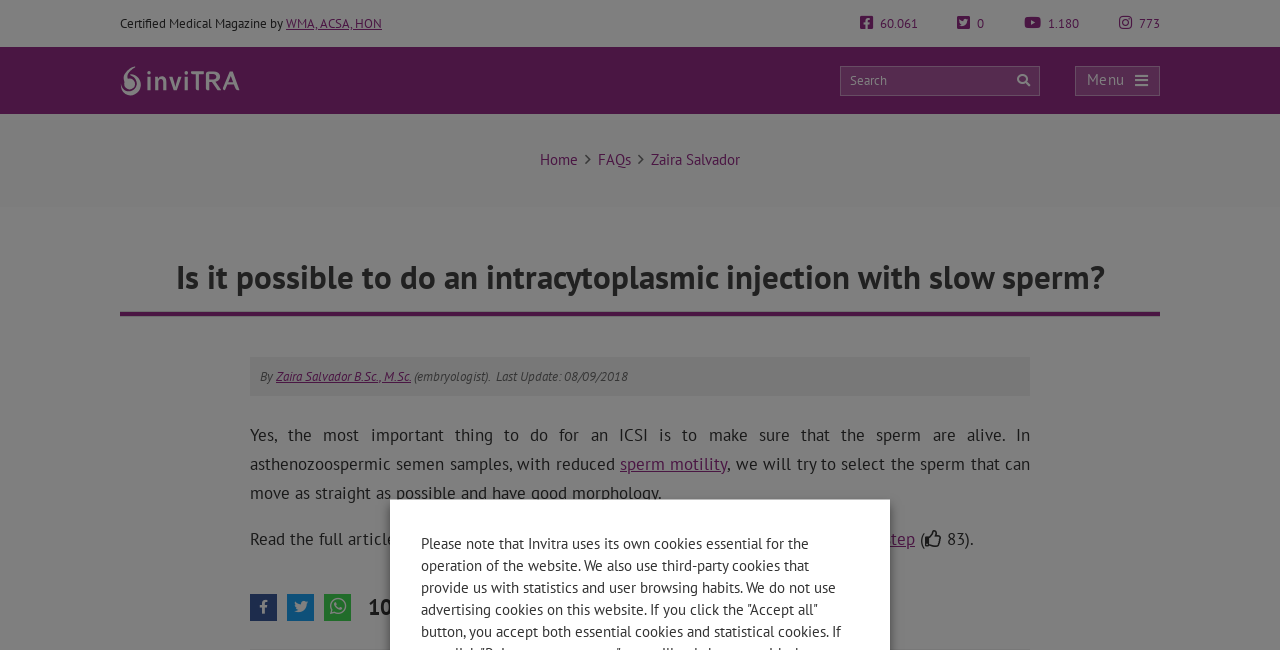Who is the author of the article?
Based on the image content, provide your answer in one word or a short phrase.

Zaira Salvador